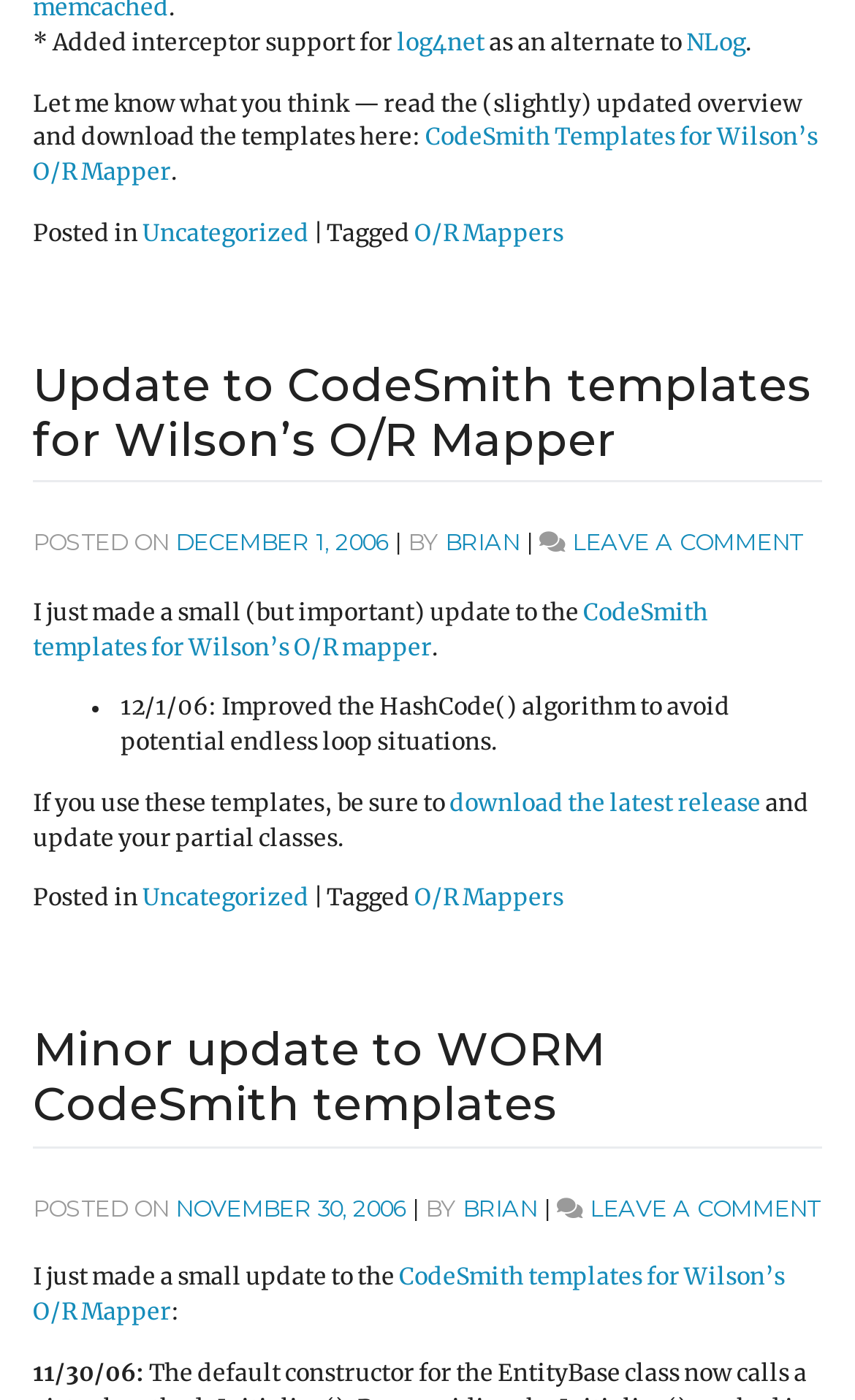Using the elements shown in the image, answer the question comprehensively: What is the date of the second article?

I determined the date of the second article by looking at the 'POSTED ON' section, which mentions 'NOVEMBER 30, 2006'.